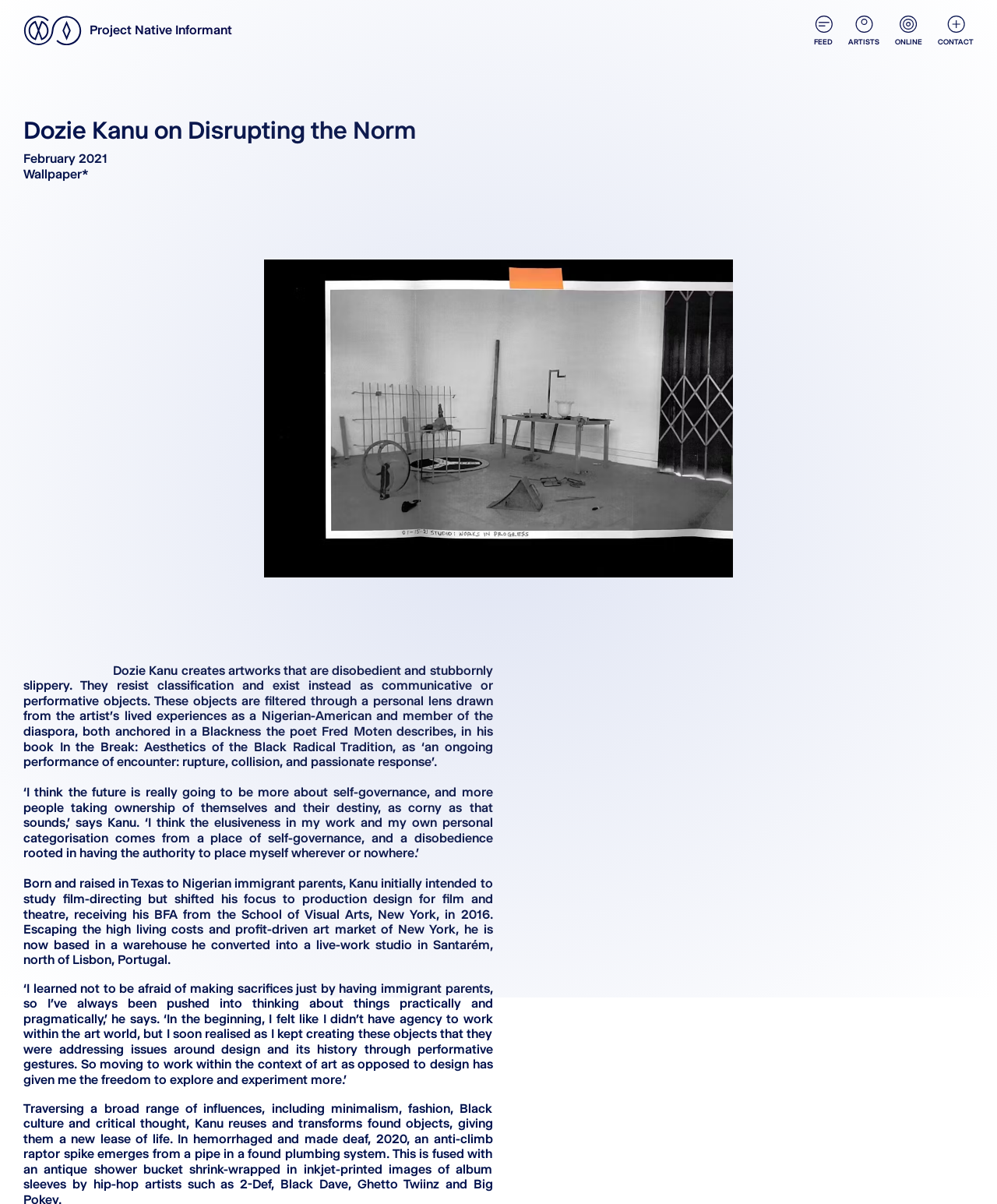Locate the headline of the webpage and generate its content.

Project Native Informant